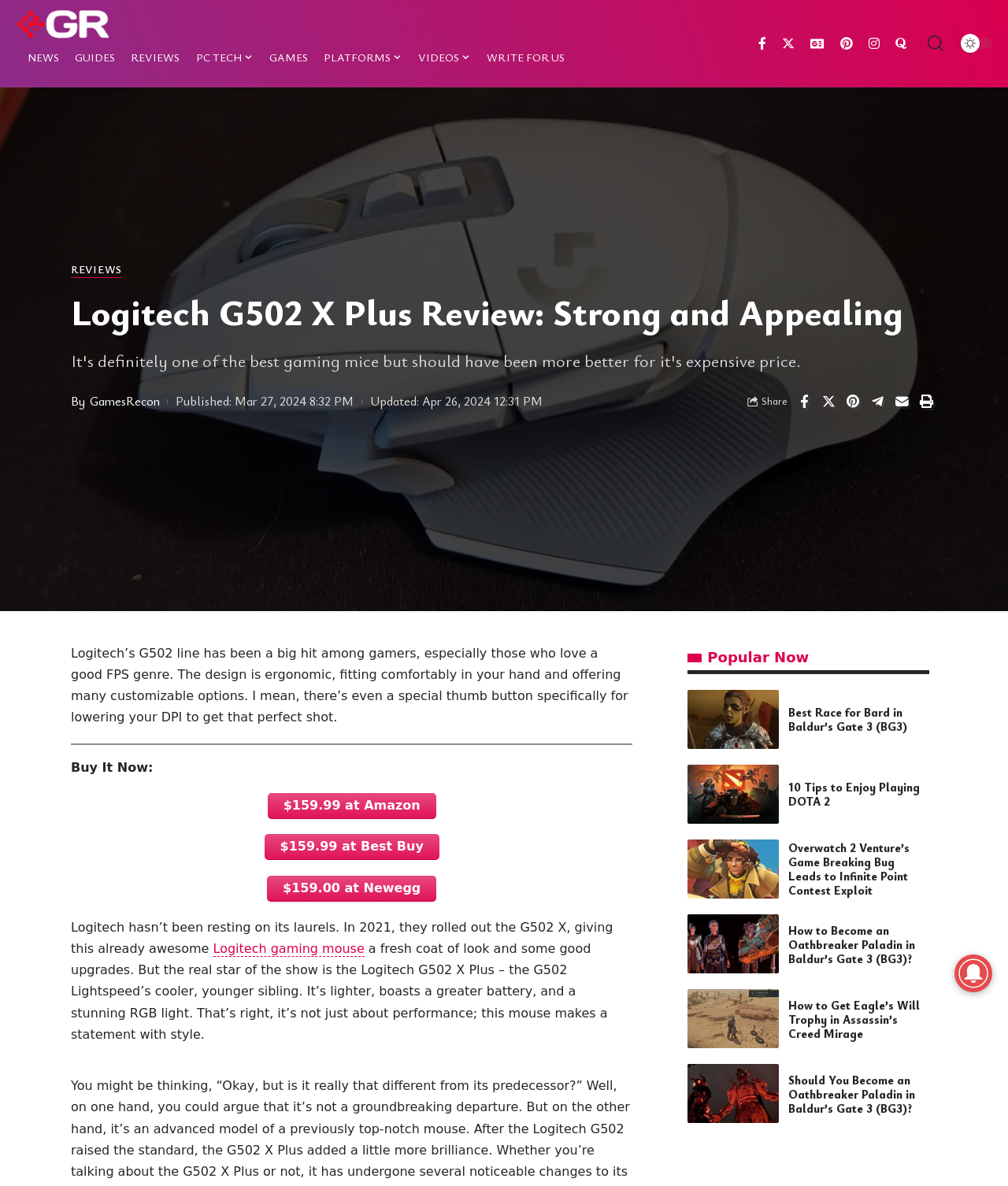Locate the bounding box coordinates of the item that should be clicked to fulfill the instruction: "Read the 'Logitech G502 X Plus Review'".

[0.07, 0.244, 0.93, 0.281]